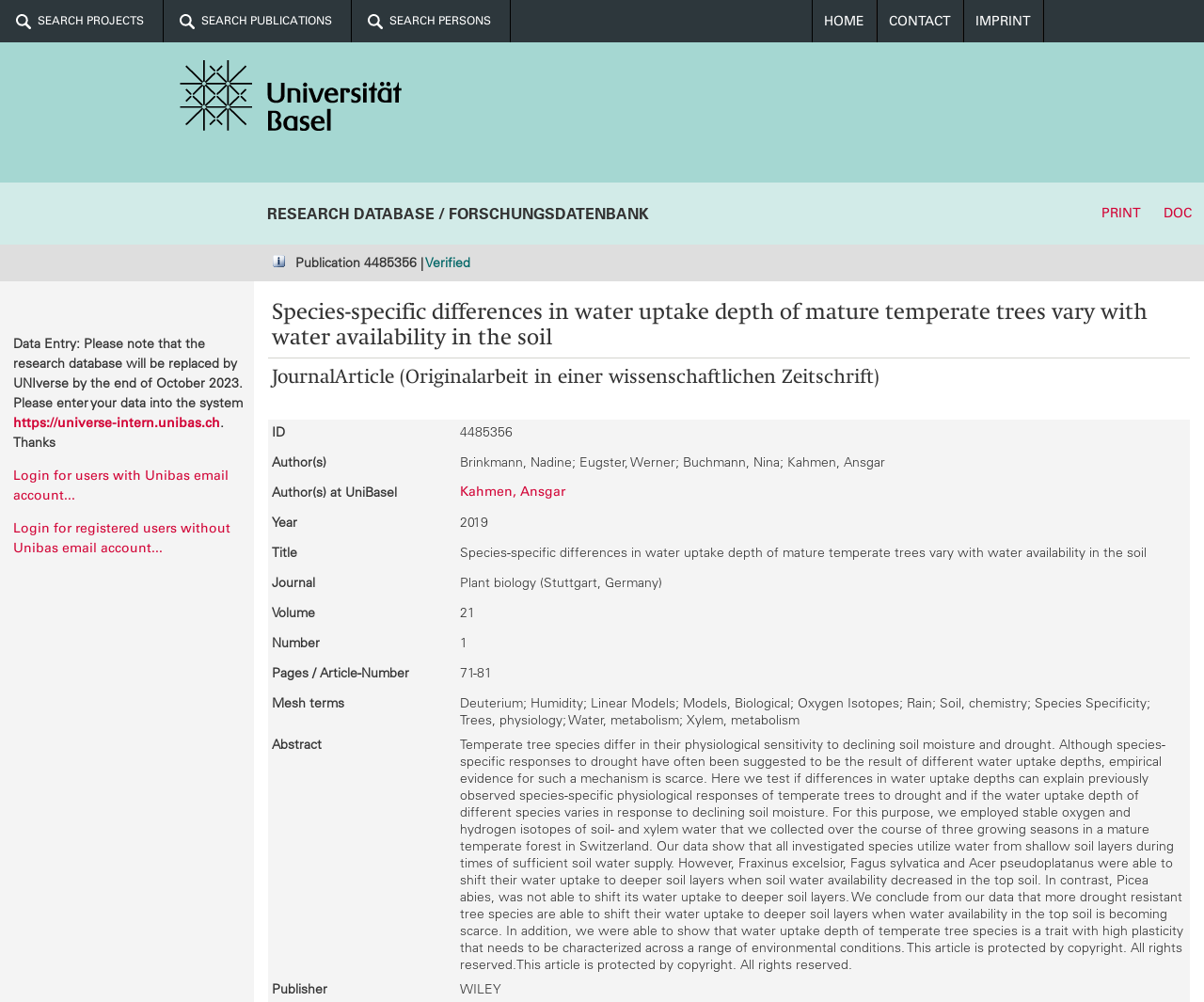Could you specify the bounding box coordinates for the clickable section to complete the following instruction: "Login for users with Unibas email account"?

[0.011, 0.467, 0.19, 0.502]